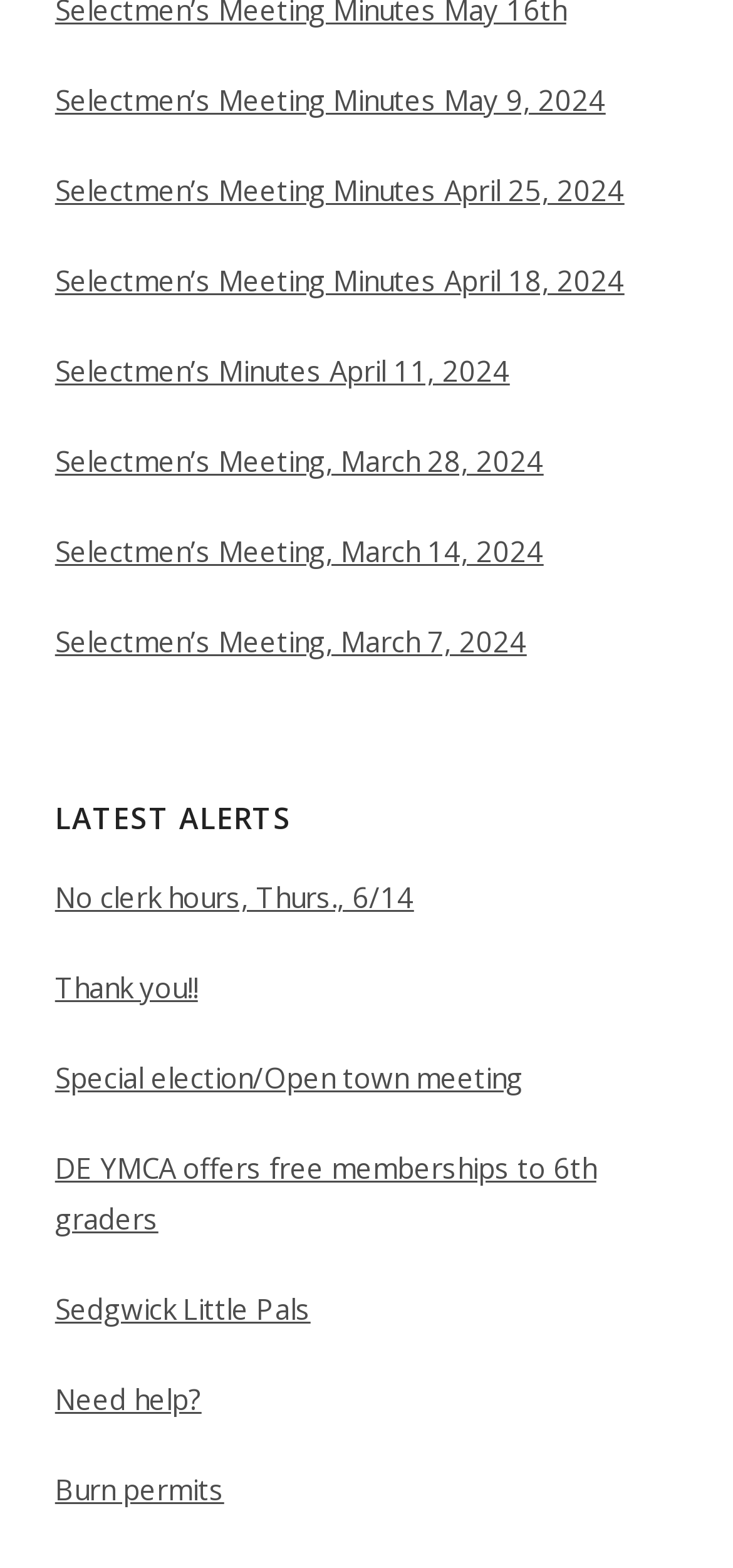Determine the coordinates of the bounding box that should be clicked to complete the instruction: "View Selectmen’s Meeting Minutes May 9, 2024". The coordinates should be represented by four float numbers between 0 and 1: [left, top, right, bottom].

[0.075, 0.048, 0.925, 0.08]